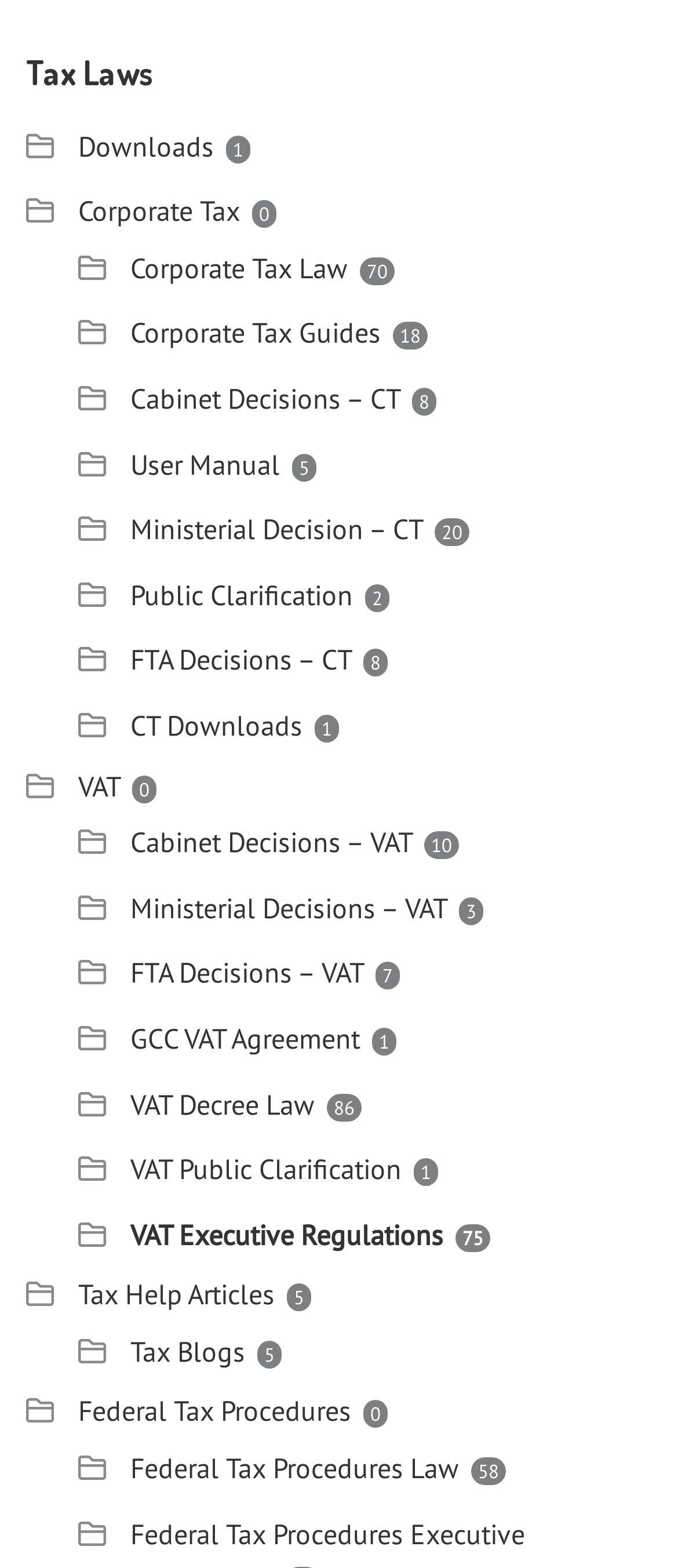Please identify the bounding box coordinates of the element's region that needs to be clicked to fulfill the following instruction: "Check the song". The bounding box coordinates should consist of four float numbers between 0 and 1, i.e., [left, top, right, bottom].

None